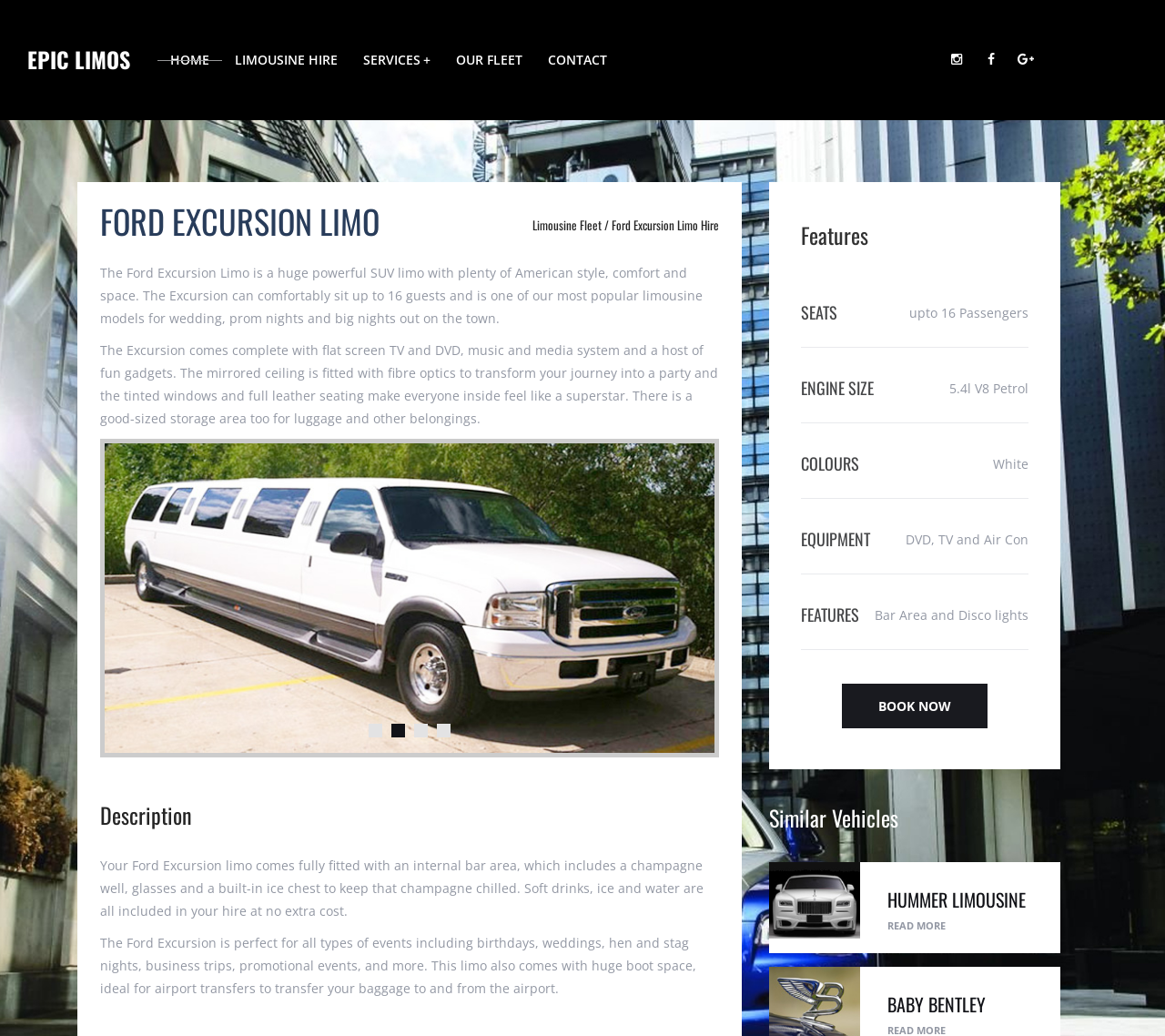Give a comprehensive overview of the webpage, including key elements.

This webpage is about Epic Limo Hire, specializing in Ford Excursion Limo Hire in Nottingham. At the top left, there is a link to "EPIC LIMOS" and a series of links to navigate the website, including "HOME", "LIMOUSINE HIRE", "SERVICES+", "OUR FLEET", and "CONTACT". 

Below the navigation links, there is a prominent heading "FORD EXCURSION LIMO" with a subscript. Underneath, there is a detailed description of the Ford Excursion Limo, highlighting its features, such as its spacious interior, comfort, and amenities like a flat-screen TV and DVD player. 

To the right of the description, there is an image of an SUV limo hire in Derby. Below the image, there is a heading "Description" followed by more text describing the limo's features, including an internal bar area, champagne well, and huge boot space.

Further down, there is a section with a heading "Features" that lists the limo's specifications, such as seating capacity, engine size, color, and equipment. 

Below the features section, there is a call-to-action link "BOOK NOW". Following that, there is a section with a heading "Similar Vehicles" that showcases other limousine options, including a Hummer Limo Hire and a Baby Bentley, each with an image and a "READ MORE" link.